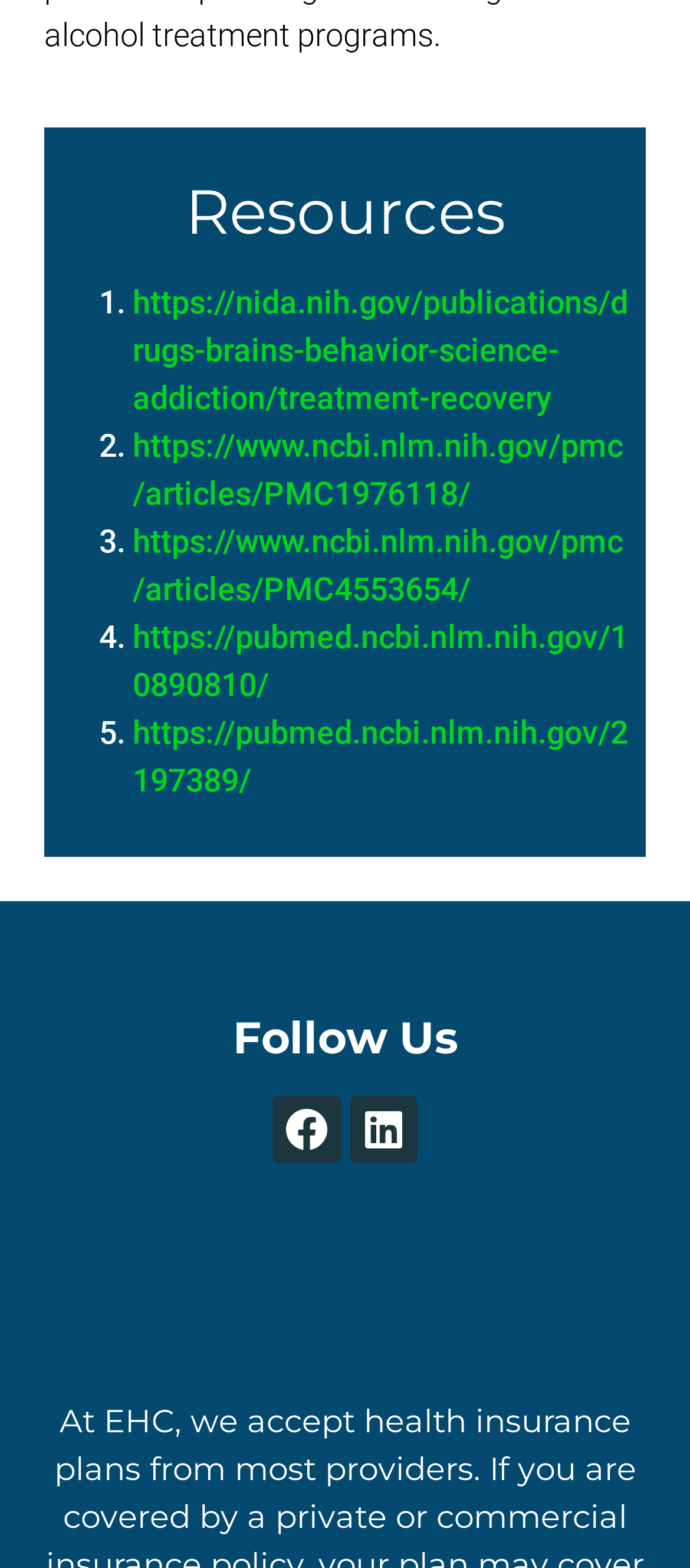Respond to the question below with a concise word or phrase:
How many social media links are there?

2